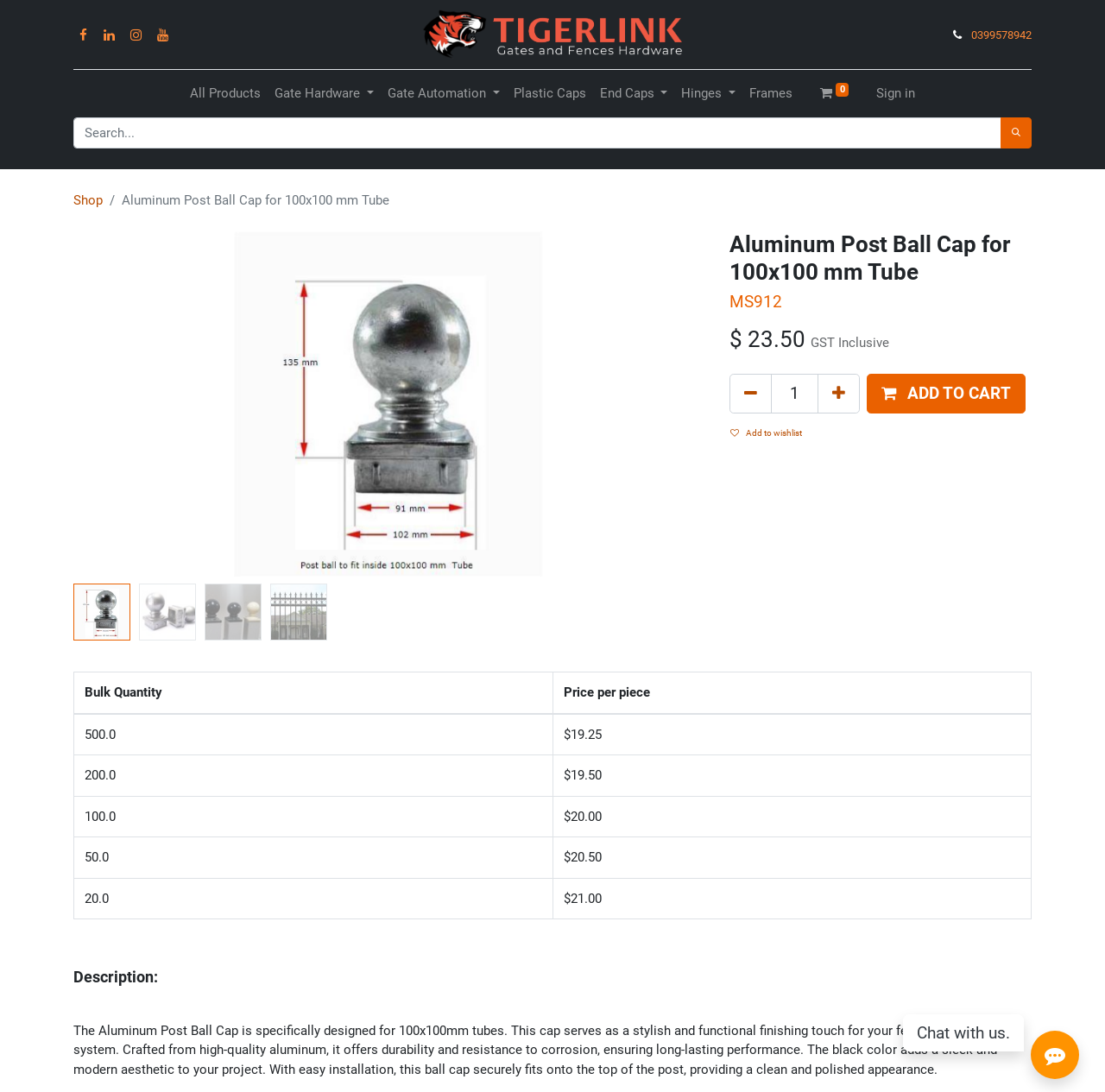What is the product name?
Based on the screenshot, respond with a single word or phrase.

Aluminum Post Ball Cap